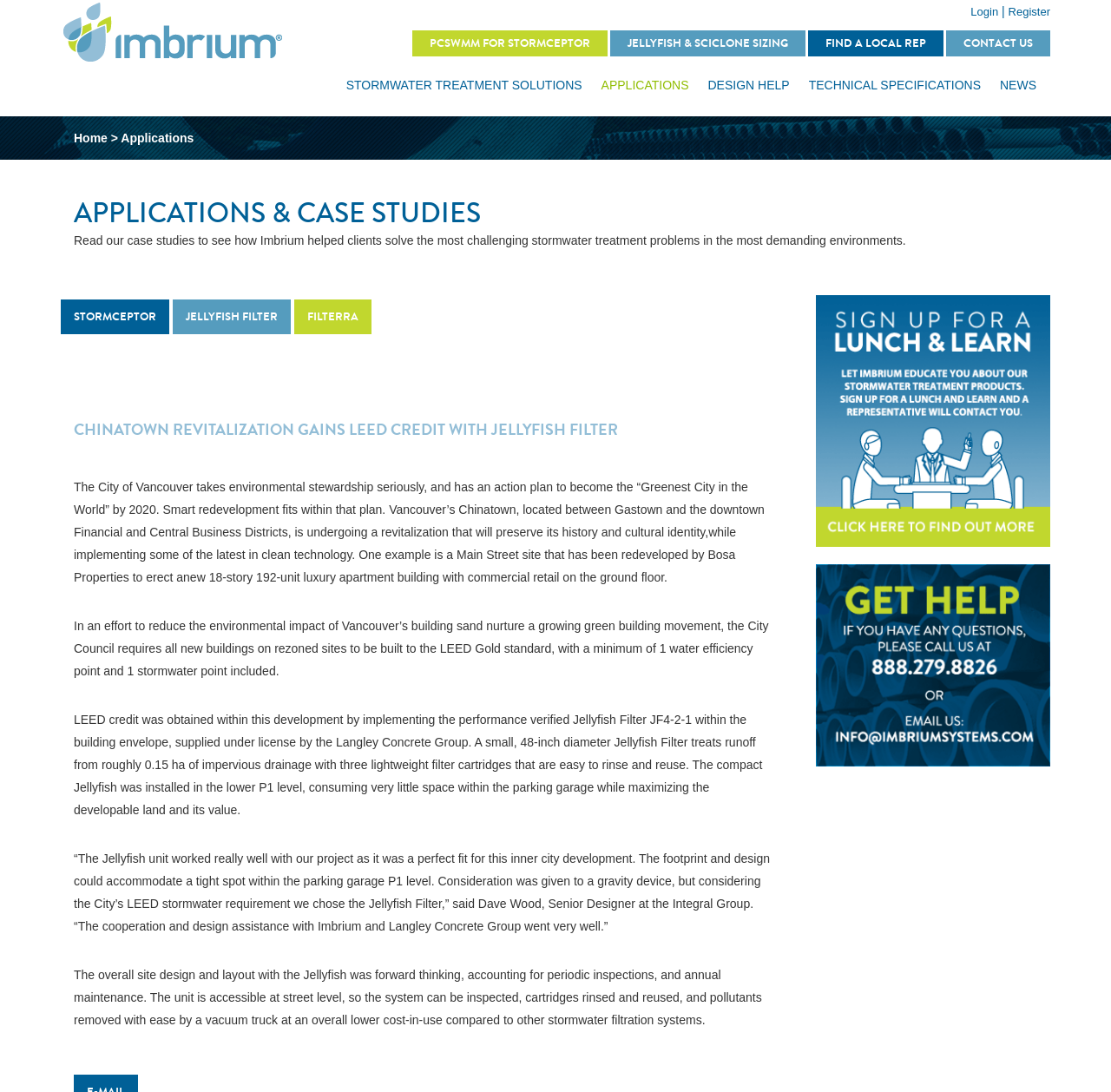Please find the bounding box coordinates of the element's region to be clicked to carry out this instruction: "Read about stormwater treatment solutions".

[0.311, 0.07, 0.524, 0.086]